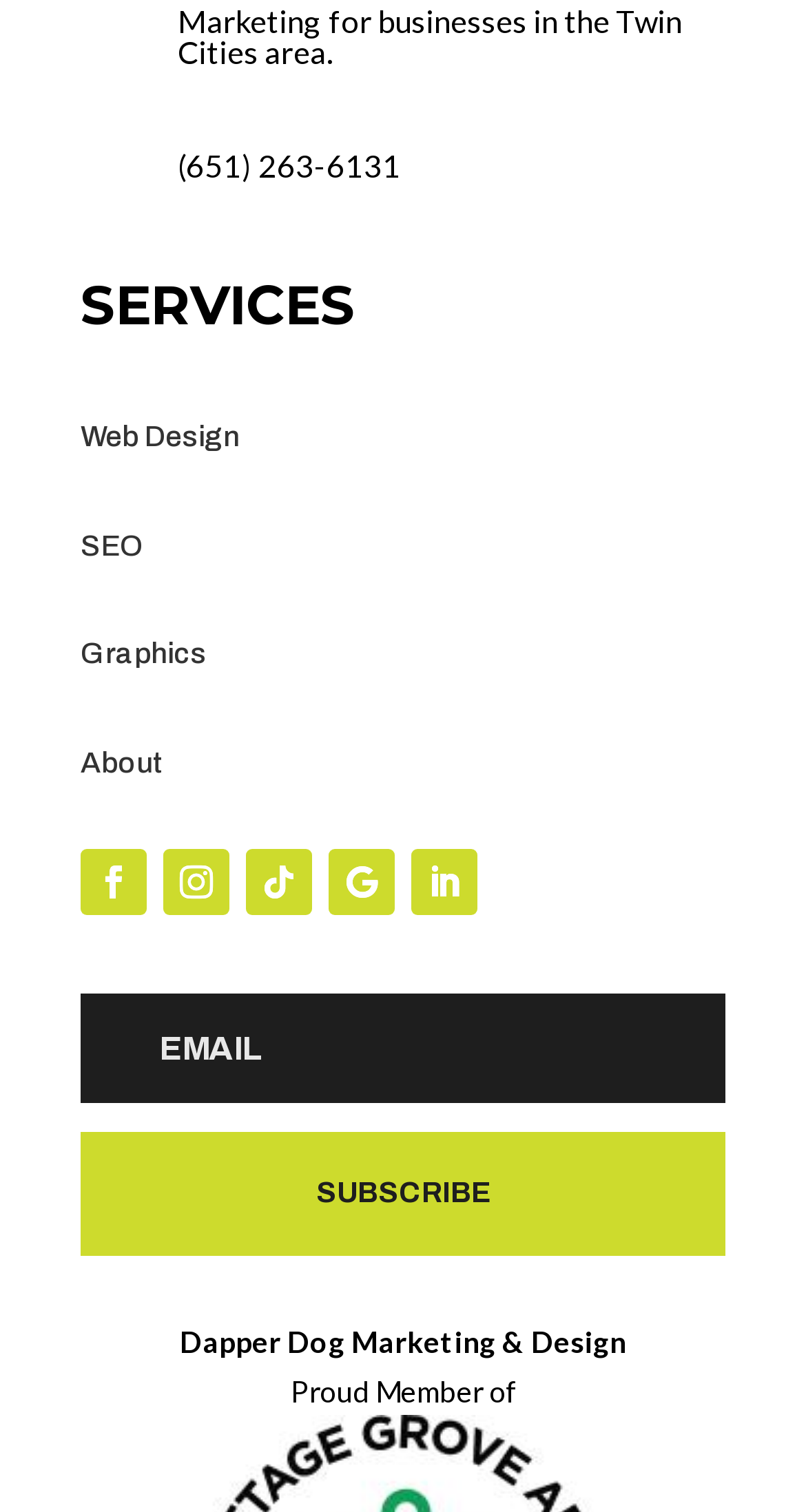Locate the bounding box coordinates of the region to be clicked to comply with the following instruction: "Enter text in the textbox". The coordinates must be four float numbers between 0 and 1, in the form [left, top, right, bottom].

[0.1, 0.657, 0.9, 0.729]